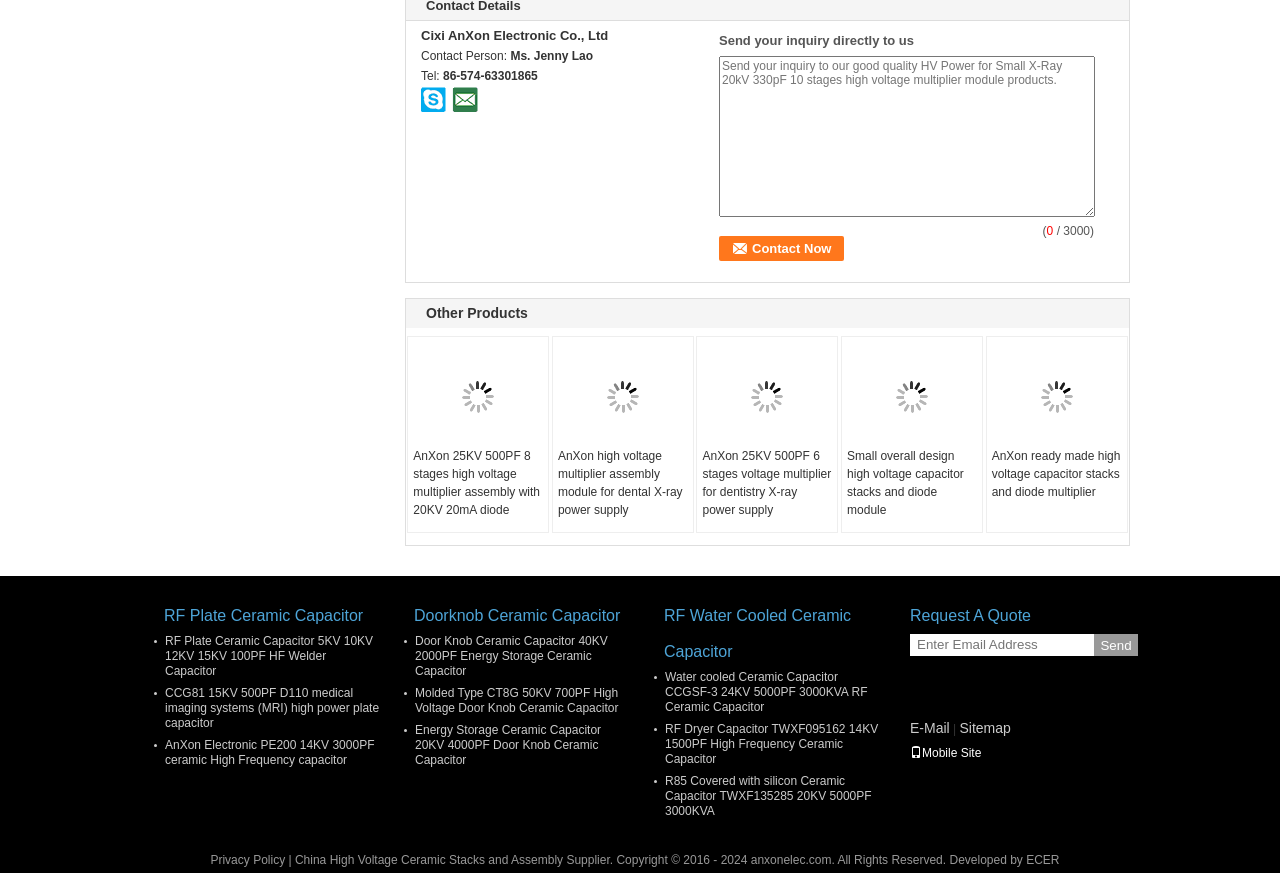Given the webpage screenshot, identify the bounding box of the UI element that matches this description: "RF Water Cooled Ceramic Capacitor".

[0.519, 0.685, 0.688, 0.767]